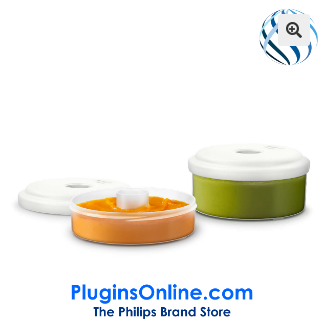Answer the question below with a single word or a brief phrase: 
What is the purpose of the airtight lids?

To ensure freshness